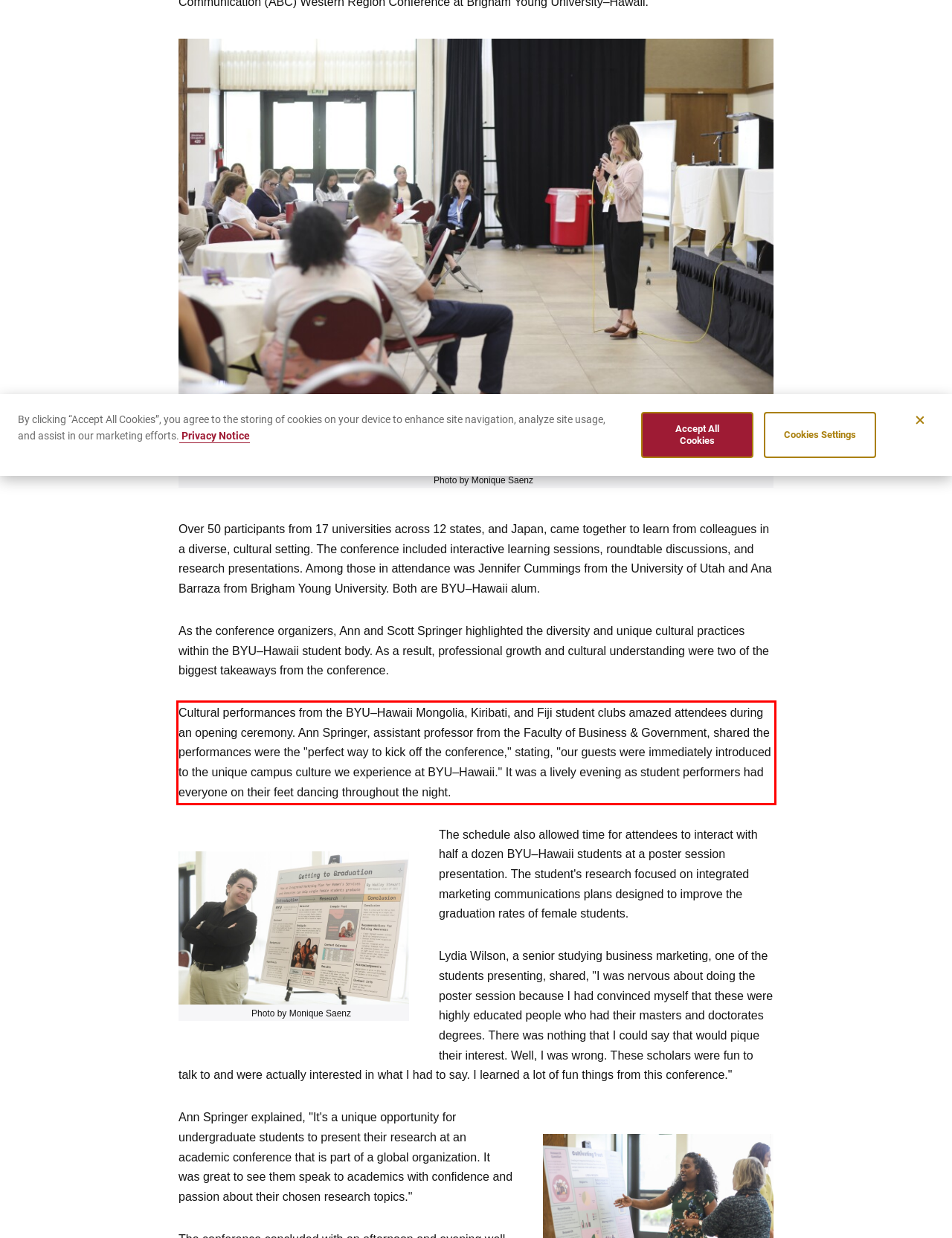You are presented with a webpage screenshot featuring a red bounding box. Perform OCR on the text inside the red bounding box and extract the content.

Cultural performances from the BYU–Hawaii Mongolia, Kiribati, and Fiji student clubs amazed attendees during an opening ceremony. Ann Springer, assistant professor from the Faculty of Business & Government, shared the performances were the "perfect way to kick off the conference," stating, "our guests were immediately introduced to the unique campus culture we experience at BYU–Hawaii." It was a lively evening as student performers had everyone on their feet dancing throughout the night.